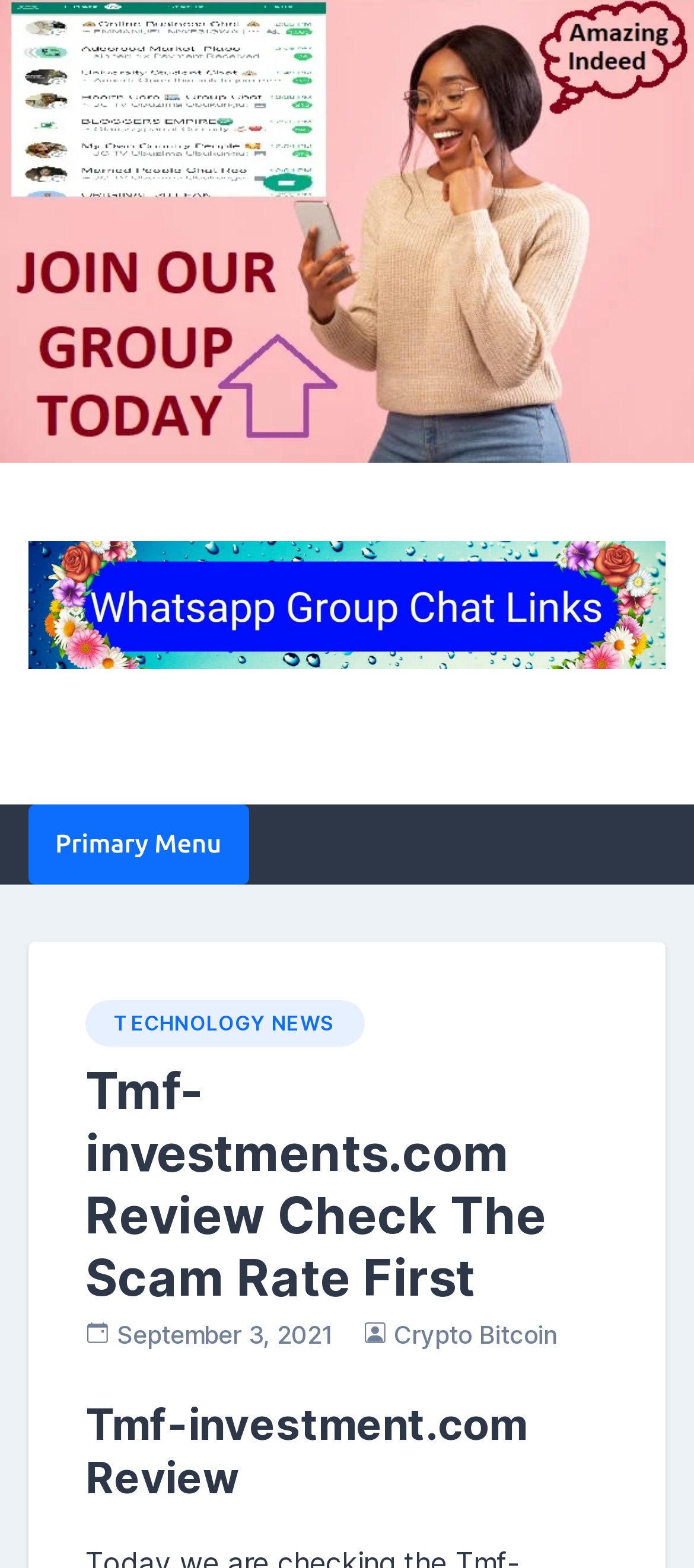What is the name of the website being reviewed?
Using the visual information, reply with a single word or short phrase.

Tmf-investment.com